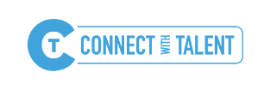Offer a detailed account of the various components present in the image.

The image features a blue and white button design with the text "CONNECT with TALENT". The left side of the button highlights a stylized letter "C", suggesting a modern branding approach. The overall aesthetic conveys a sense of professionalism and opportunity, aligning with its purpose of facilitating connections in the job market, particularly in the healthcare sector. The design is likely intended to attract candidates looking for physician assistant jobs in emergency and trauma healthcare settings.